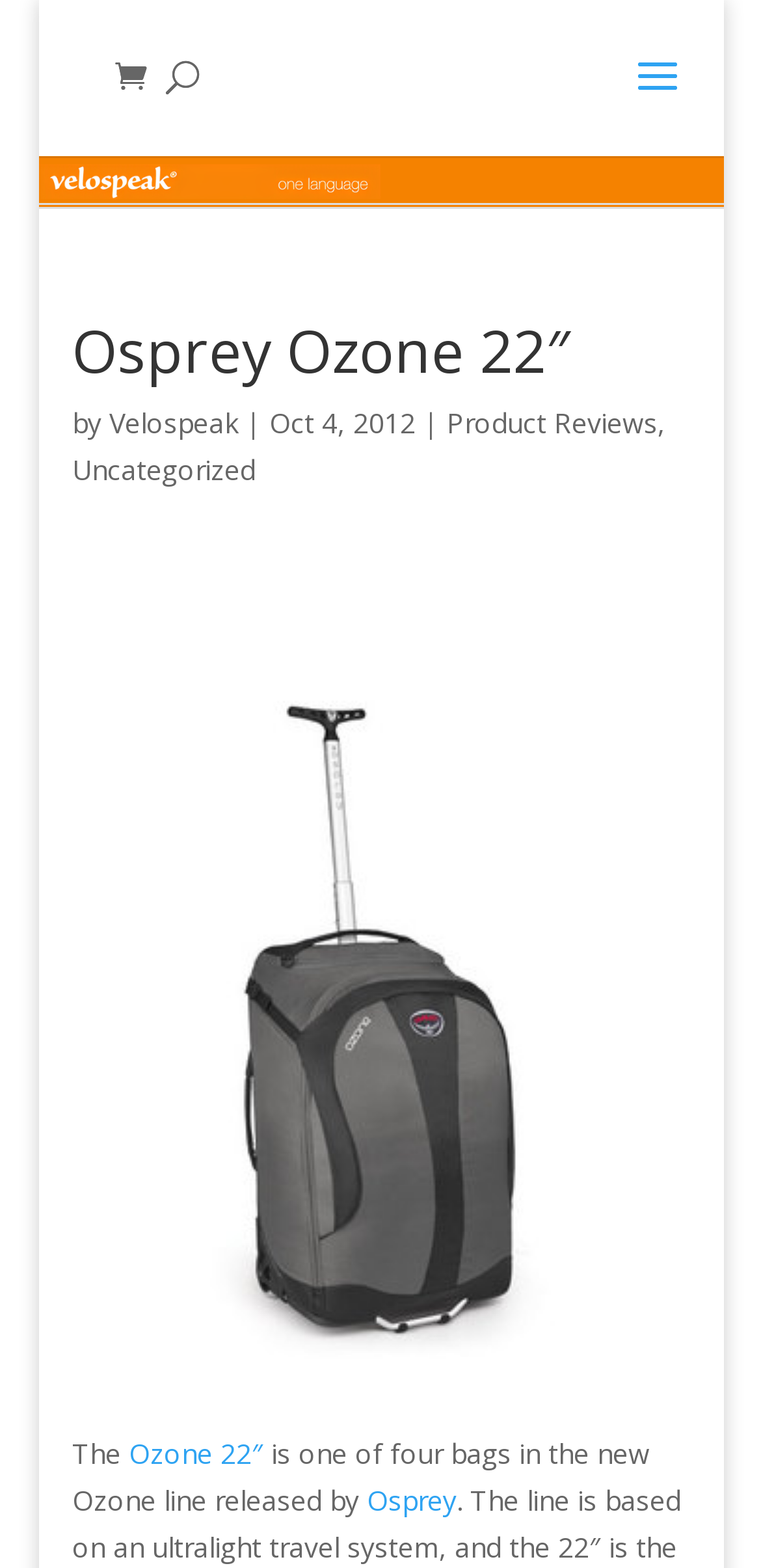Provide the bounding box coordinates of the UI element this sentence describes: "ToS".

None